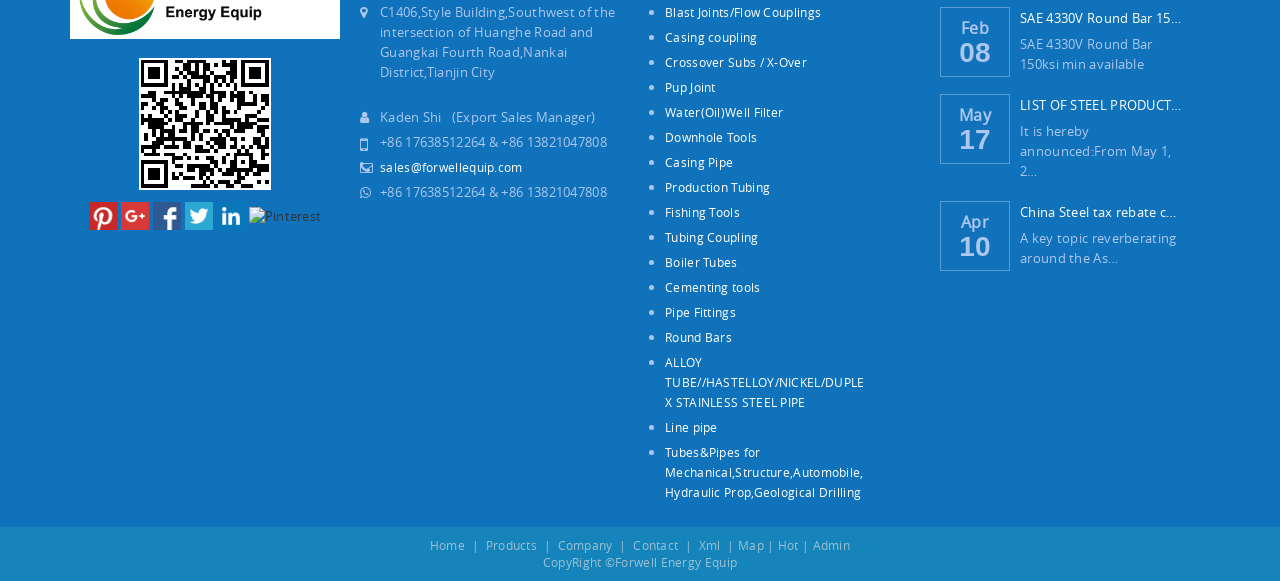Locate the UI element that matches the description alt="Pinterest" in the webpage screenshot. Return the bounding box coordinates in the format (top-left x, top-left y, bottom-right x, bottom-right y), with values ranging from 0 to 1.

[0.144, 0.348, 0.166, 0.396]